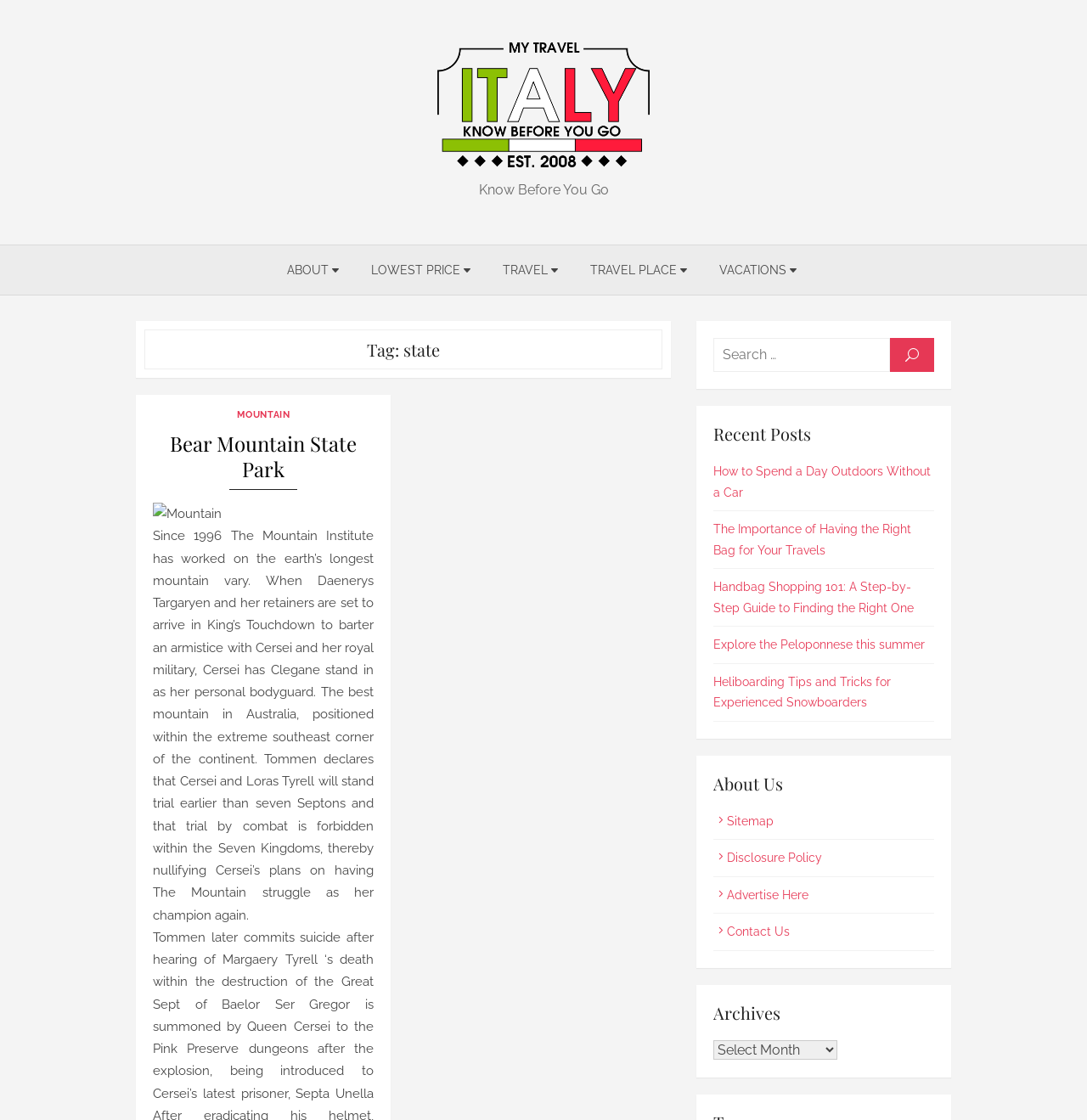Provide a one-word or short-phrase response to the question:
How many search box elements are on the page?

1